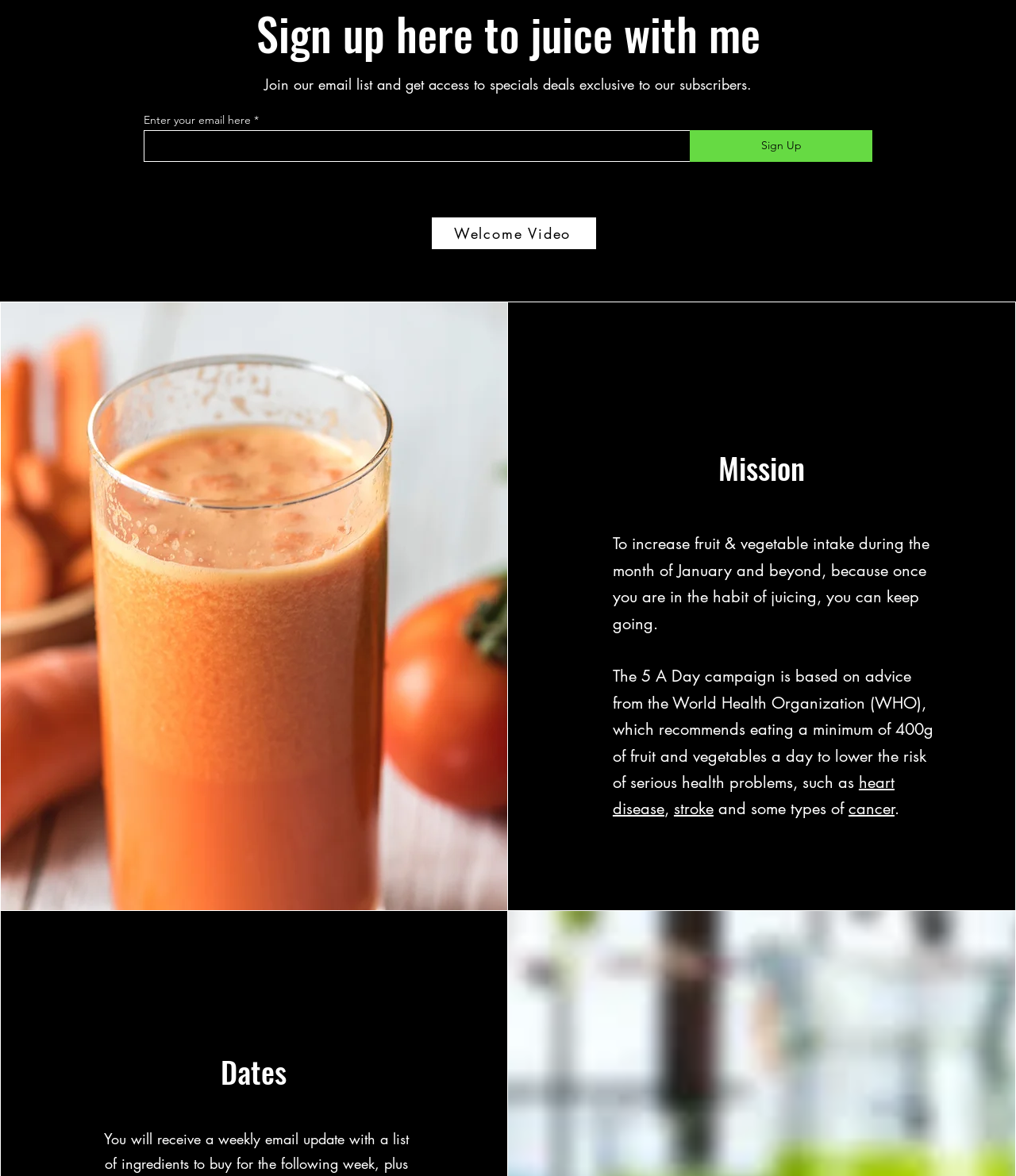What is the purpose of the 5 A Day campaign?
Provide a fully detailed and comprehensive answer to the question.

According to the static text 'To increase fruit & vegetable intake during the month of January and beyond, because once you are in the habit of juicing, you can keep going.', it can be inferred that the purpose of the 5 A Day campaign is to increase fruit and vegetable intake.